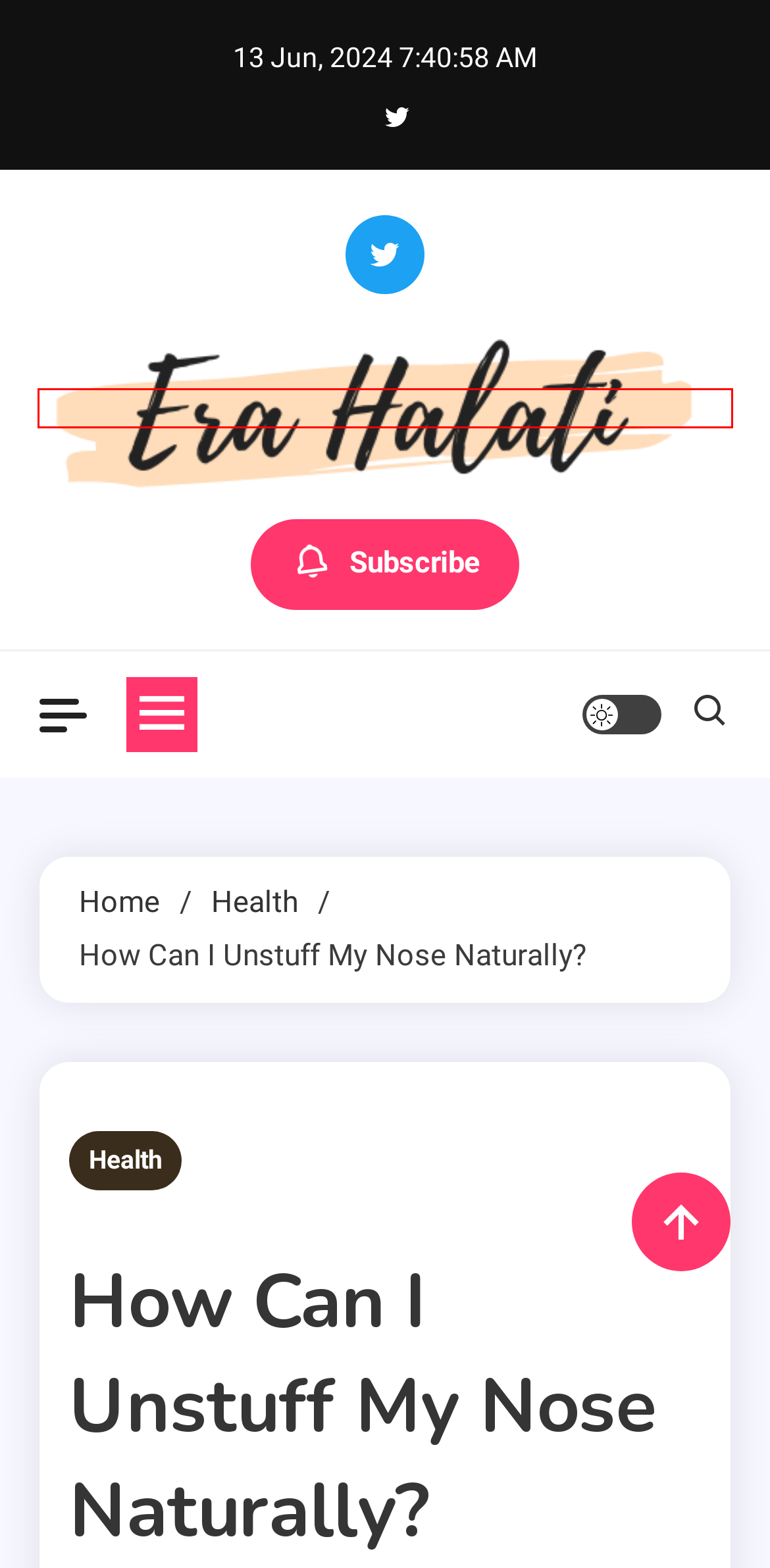You are given a screenshot depicting a webpage with a red bounding box around a UI element. Select the description that best corresponds to the new webpage after clicking the selected element. Here are the choices:
A. Exploring the Amenities at Lemon Tree Hotel in Amritsar
B. Life style Archives -
C. Health Archives -
D. Small Chest Freezer: Everything You Need to Know
E. Ryanair Refund Policy: What You Need to Know -
F. October 2023 -
G. Analyzing the Dysprosium Oxide Price Trend: Market Dynamics and Future Forecast
H. Era Halati - All about Digital

H